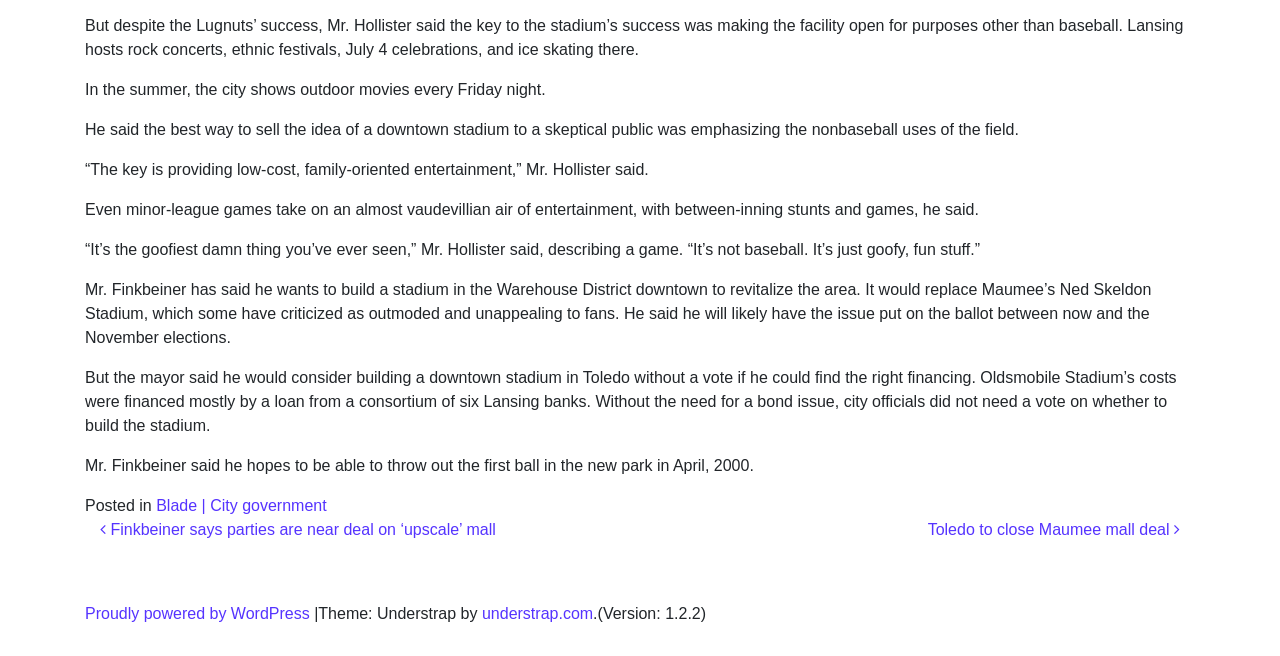Determine the bounding box coordinates of the UI element described by: "Proudly powered by WordPress".

[0.066, 0.922, 0.242, 0.948]